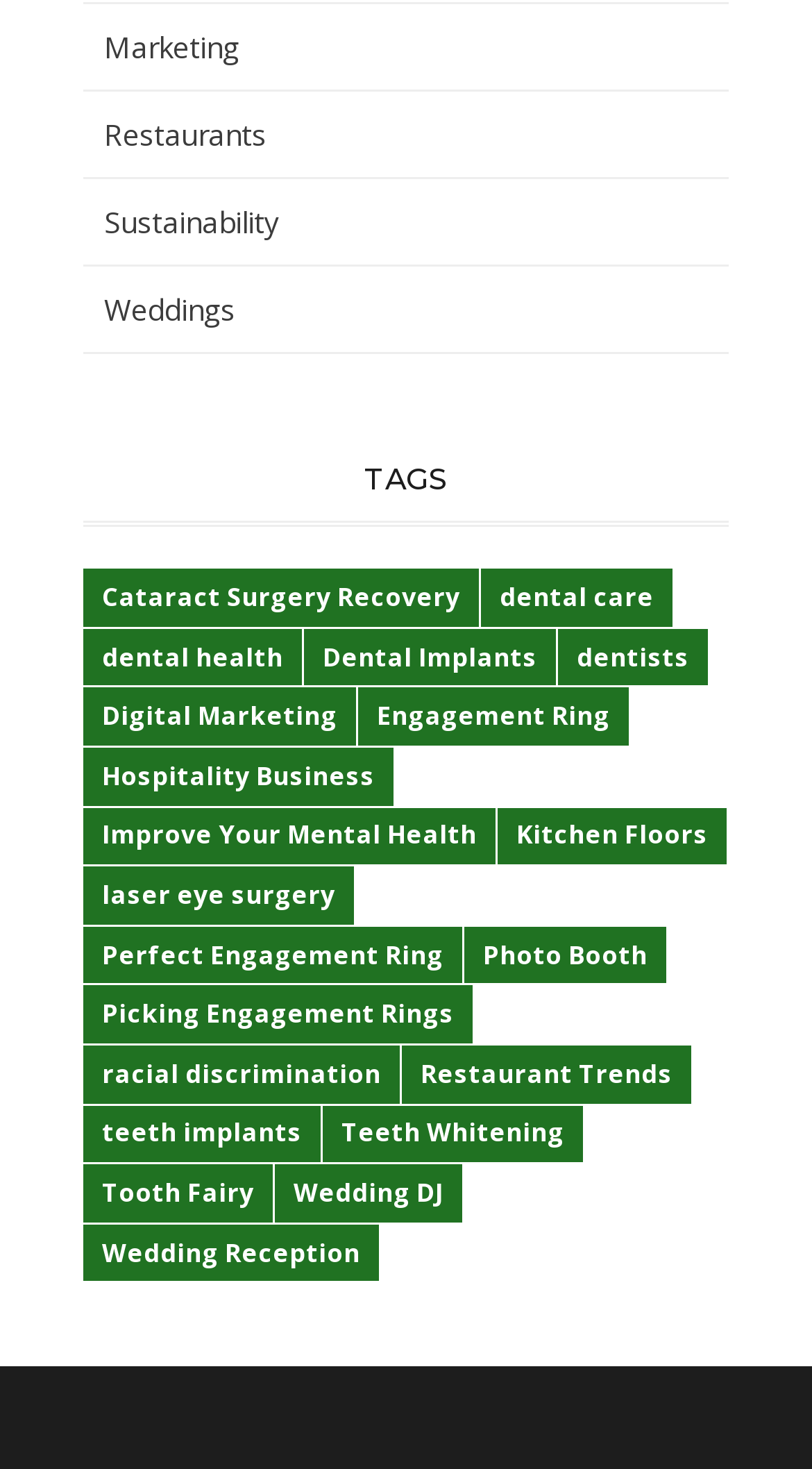Can you determine the bounding box coordinates of the area that needs to be clicked to fulfill the following instruction: "Follow FIIA on Twitter"?

None